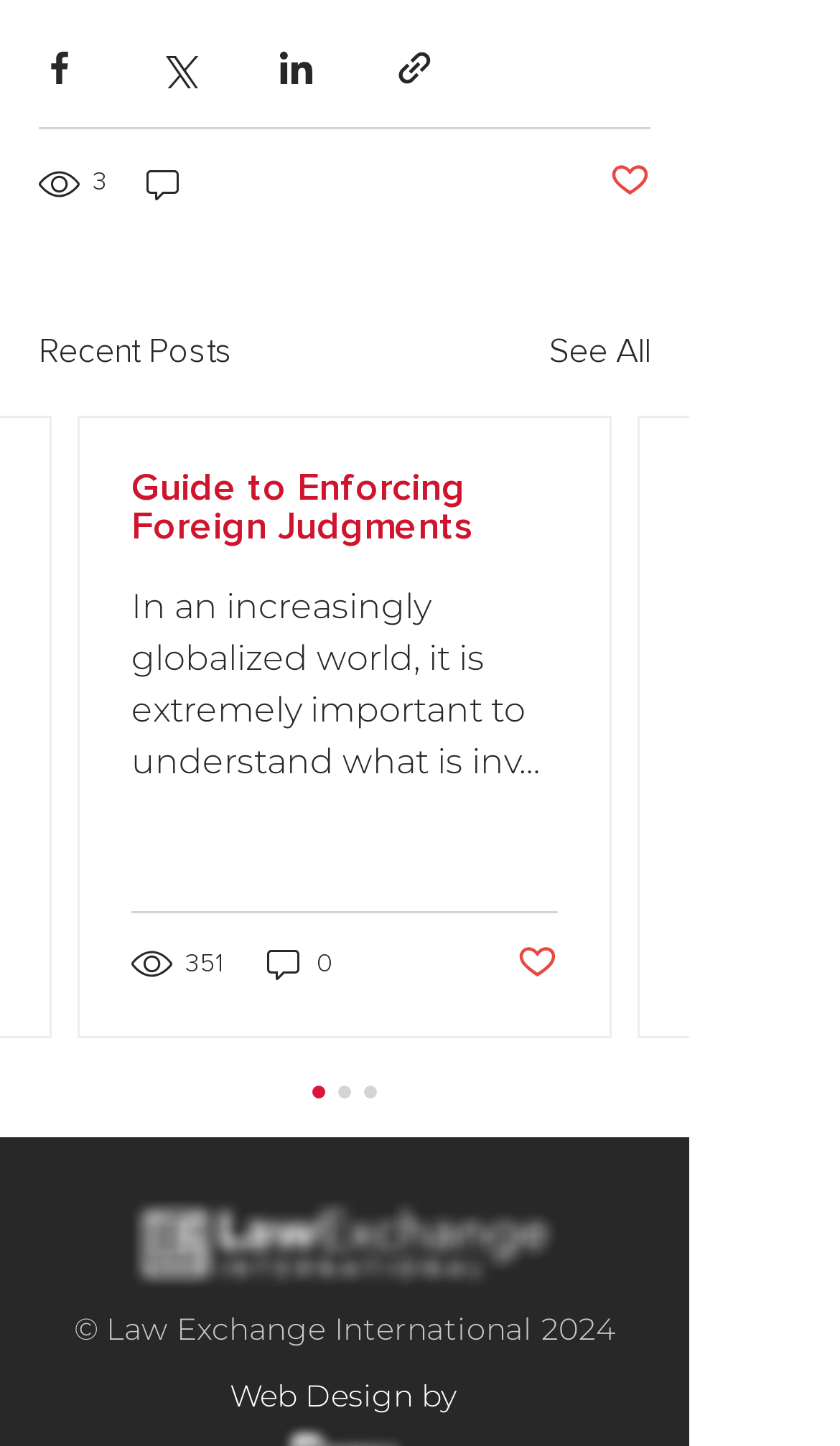What is the text above the 'See All' link?
Observe the image and answer the question with a one-word or short phrase response.

Recent Posts